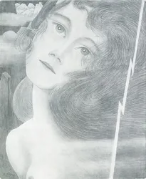Offer a detailed explanation of the image and its components.

The image features a striking artwork titled "Frontispice," showcasing a contemplative female figure. The delicate lines and soft shading illustrate her serene expression, with large, emotive eyes that draw the viewer in. Her flowing hair frames her face, enhancing the ethereal quality of the piece. Surrounding the figure are subtle elements that suggest a dreamlike atmosphere, with abstract background shapes and a diagonal lightning bolt adding a touch of drama. This blend of tranquility and tension is characteristic of early 20th-century Symbolist art, amplifying the piece's emotional depth and artistic significance.